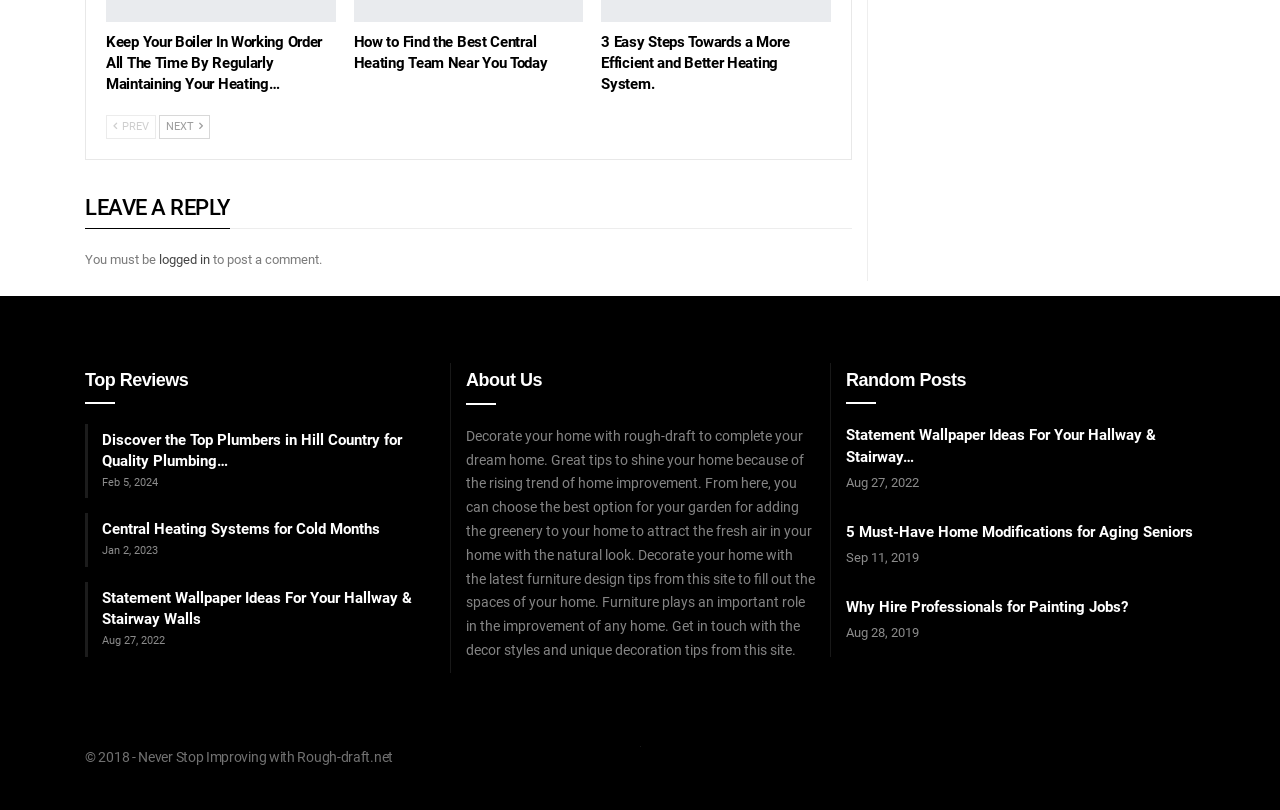Please identify the bounding box coordinates of where to click in order to follow the instruction: "Click on 'logged in'".

[0.124, 0.311, 0.164, 0.329]